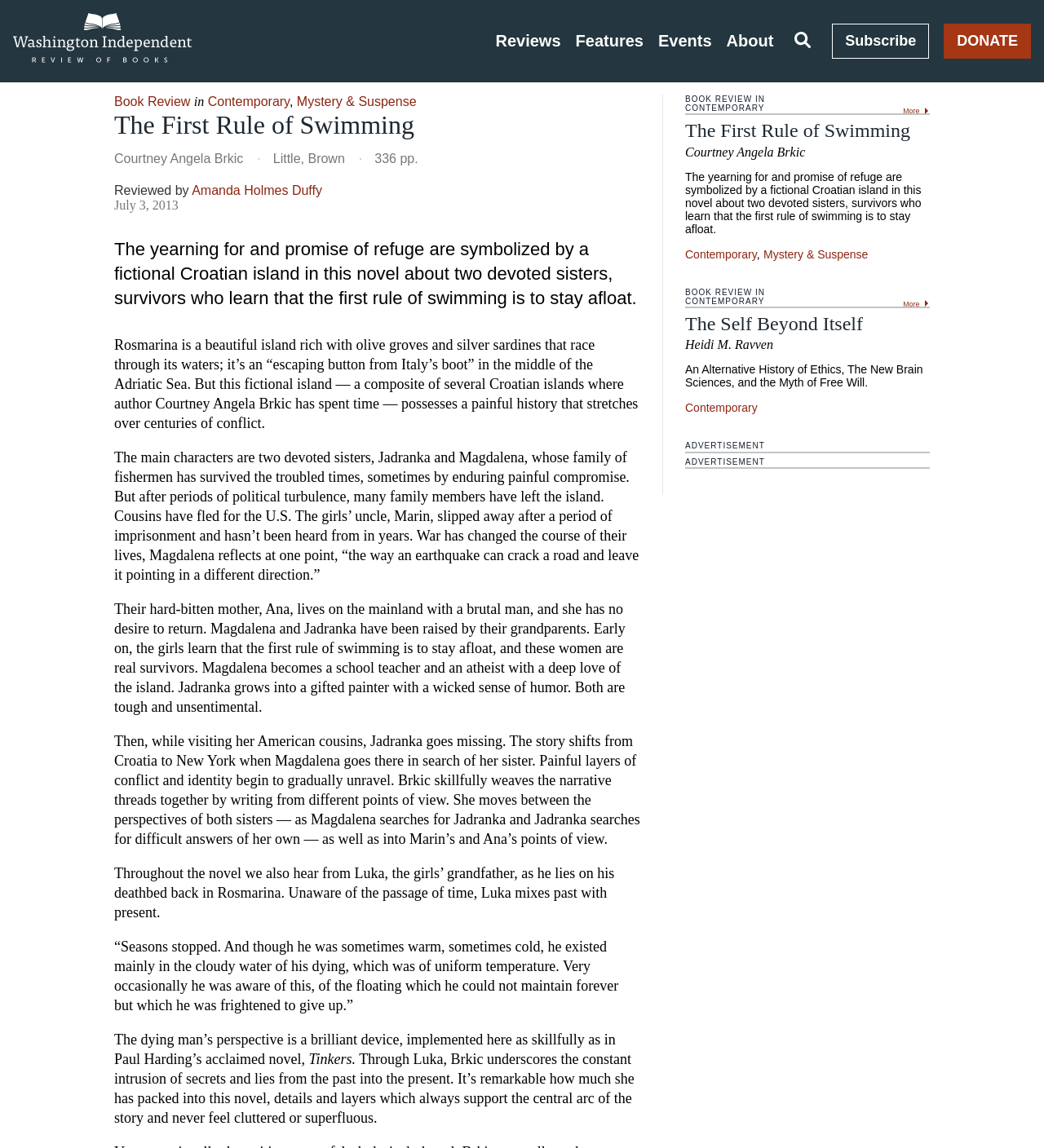What is the genre of the book being reviewed?
Please craft a detailed and exhaustive response to the question.

I determined the answer by looking at the link elements with the text 'Contemporary' and 'Mystery & Suspense' which are located near the book title and publication information, and found that 'Contemporary' is one of the genres.